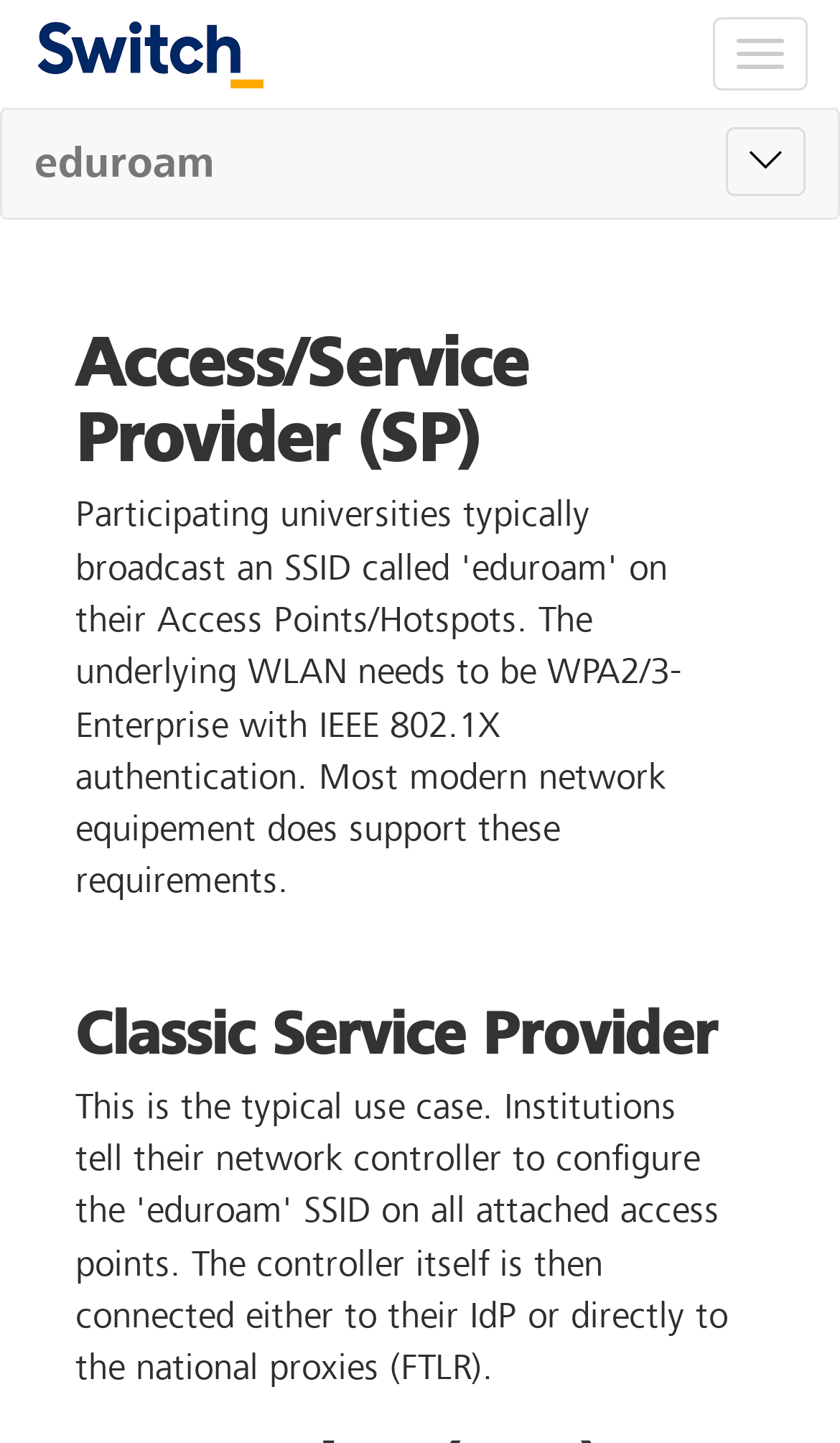Identify the bounding box coordinates for the UI element that matches this description: "NutraFuels".

None